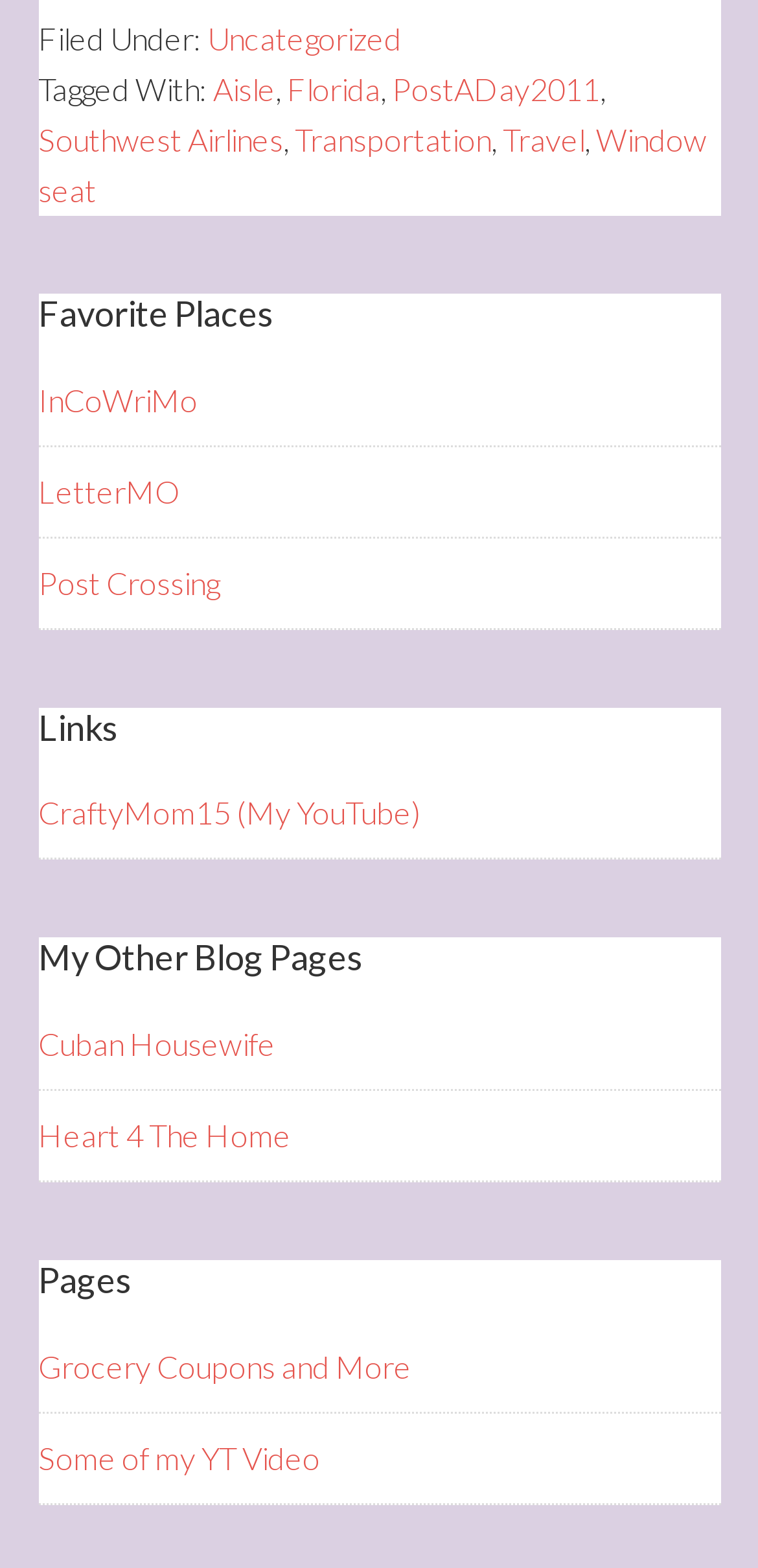Please specify the bounding box coordinates of the clickable region necessary for completing the following instruction: "Visit CraftyMom15 YouTube channel". The coordinates must consist of four float numbers between 0 and 1, i.e., [left, top, right, bottom].

[0.05, 0.506, 0.555, 0.53]